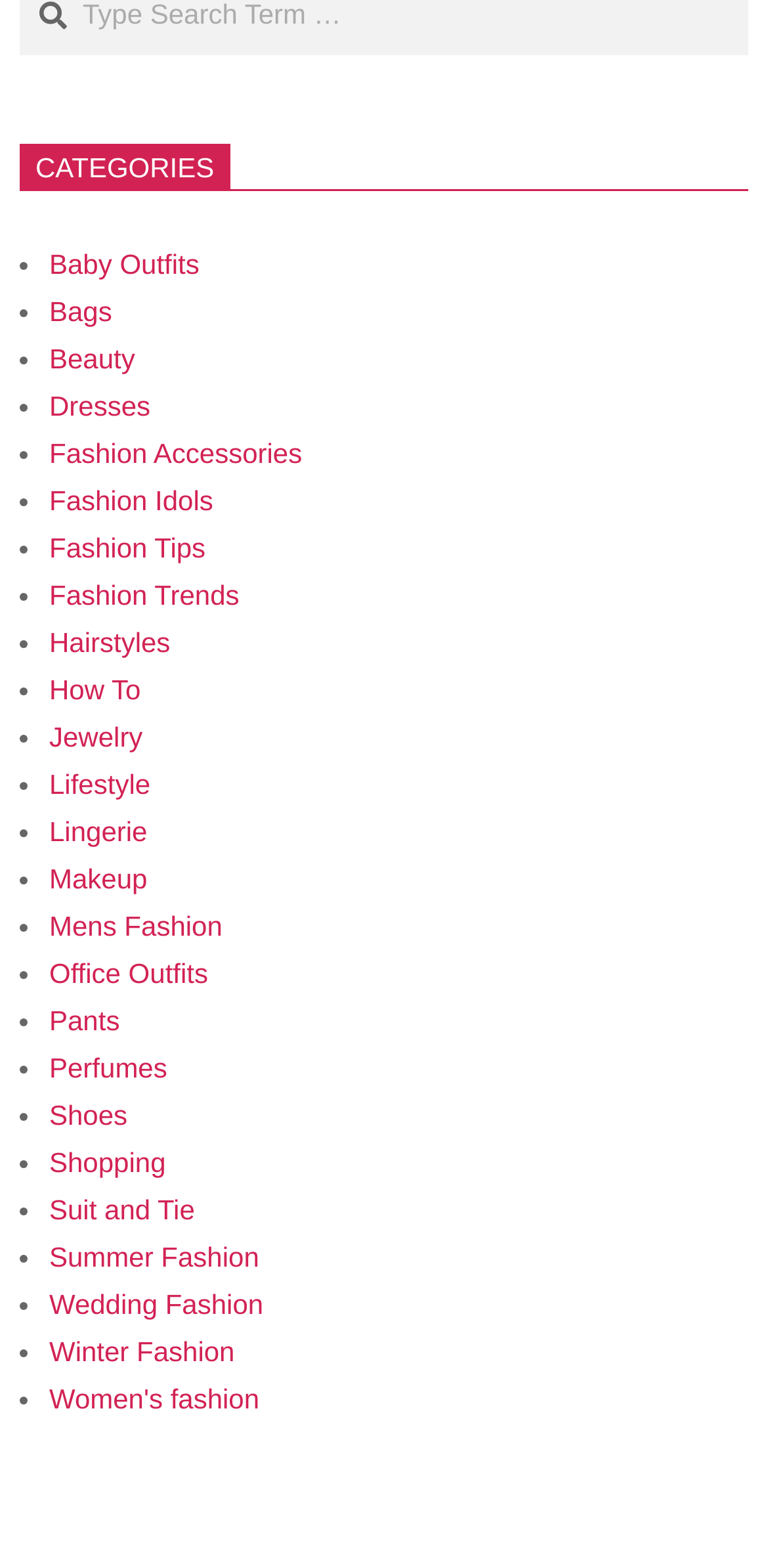Are the categories listed in alphabetical order?
Please answer the question with as much detail and depth as you can.

The categories are listed in alphabetical order, as can be seen by examining the text content of each link element. The list starts with 'Baby Outfits' and ends with 'Women's fashion', with each category in alphabetical order in between.